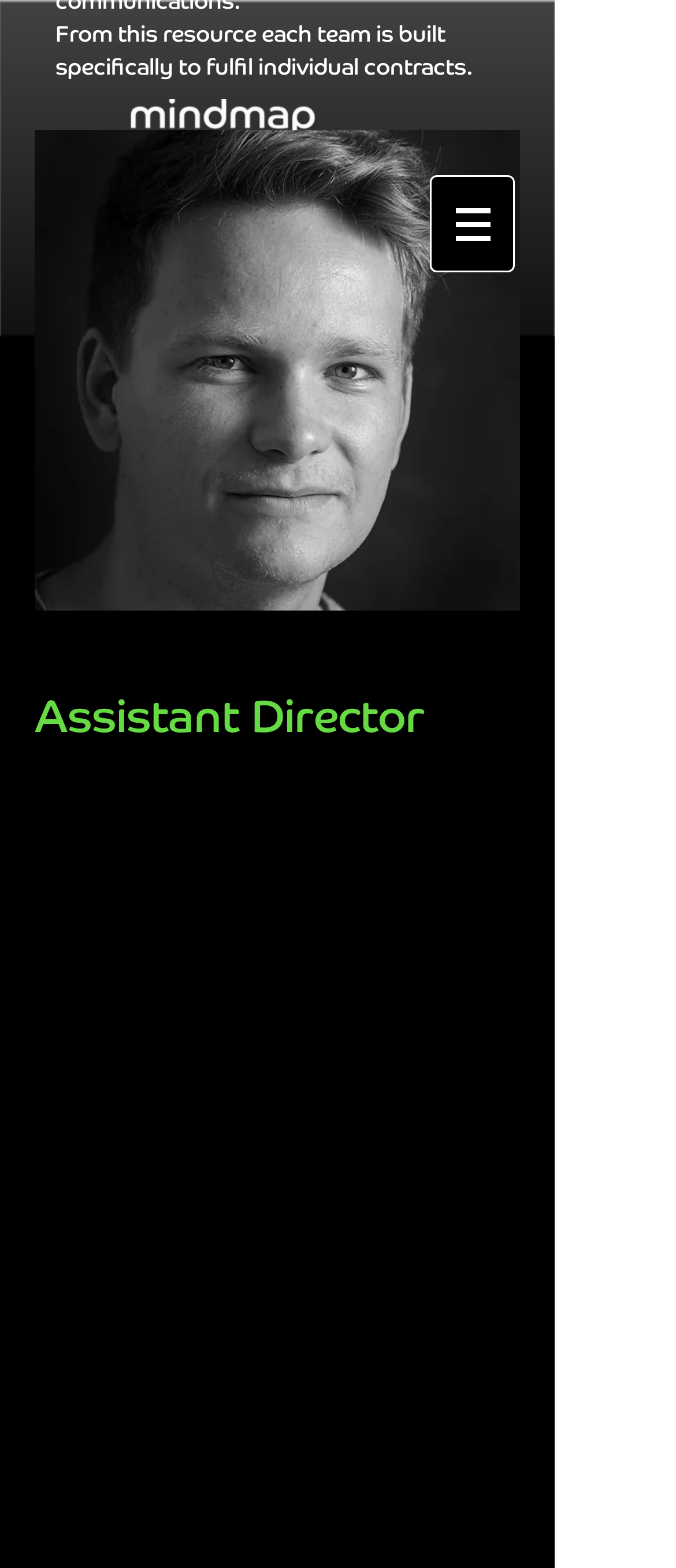Give the bounding box coordinates for the element described by: "Log In".

[0.221, 0.164, 0.256, 0.206]